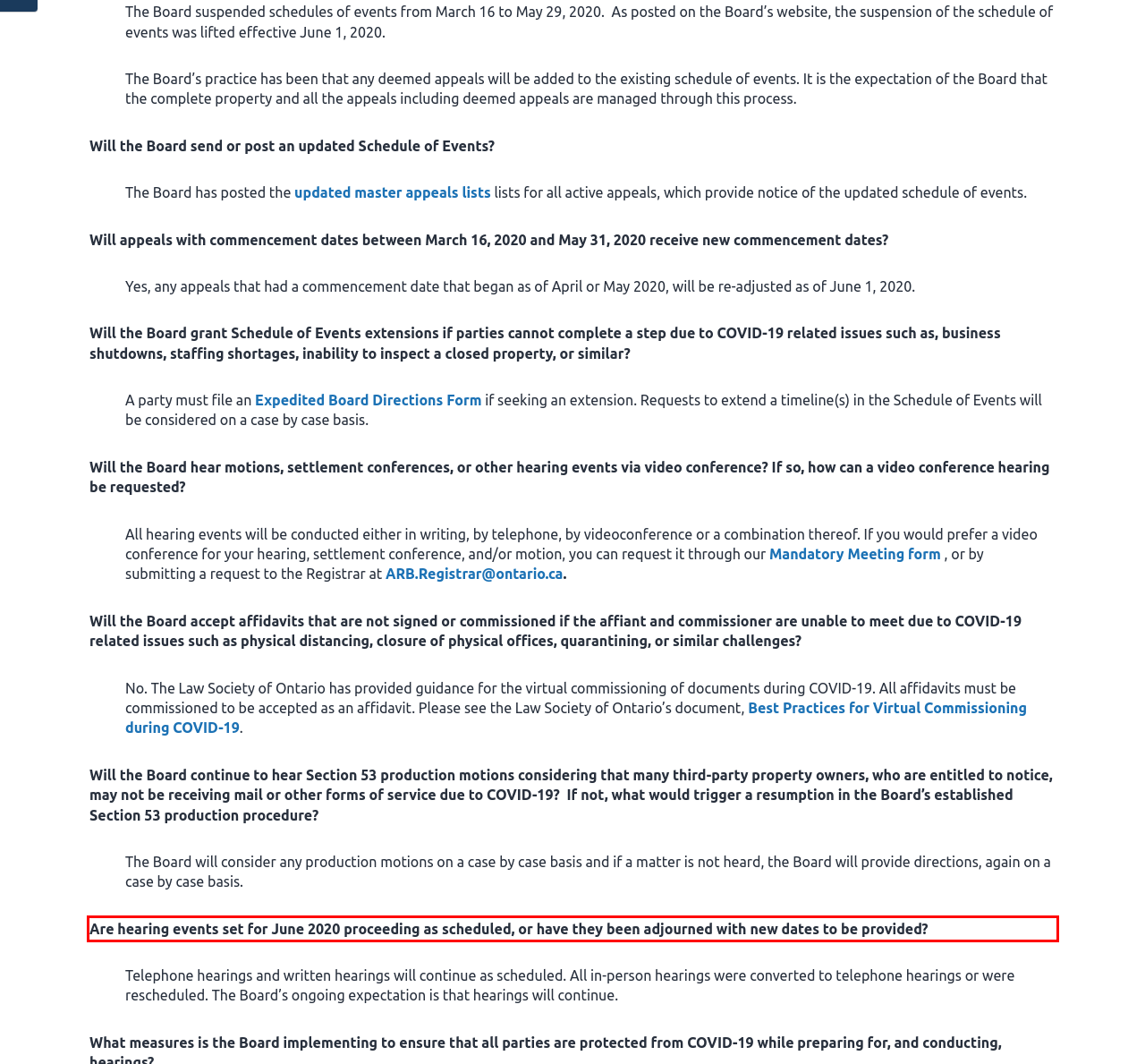Examine the webpage screenshot and use OCR to recognize and output the text within the red bounding box.

Are hearing events set for June 2020 proceeding as scheduled, or have they been adjourned with new dates to be provided?